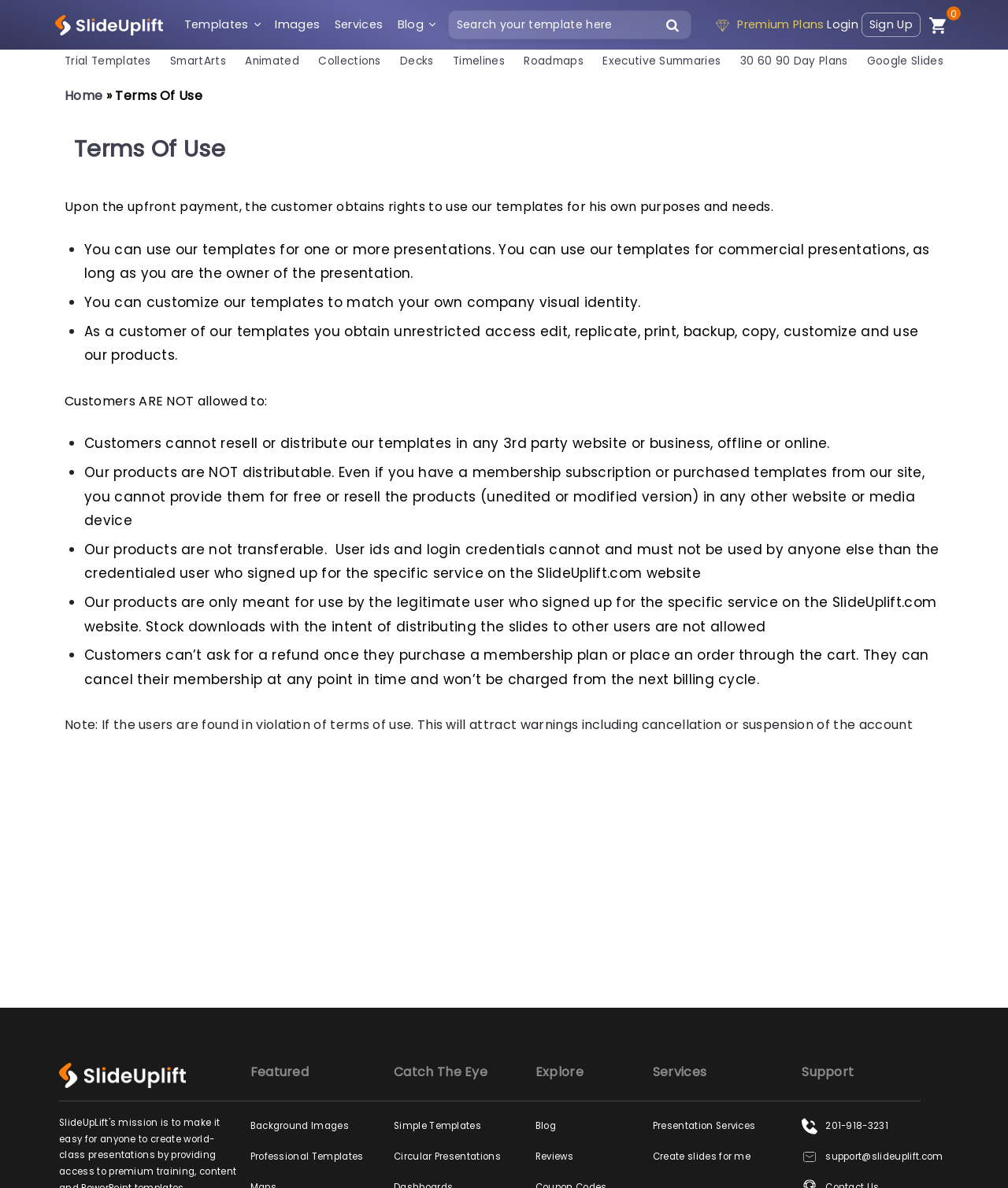Could you specify the bounding box coordinates for the clickable section to complete the following instruction: "Search for a template"?

[0.445, 0.009, 0.686, 0.033]